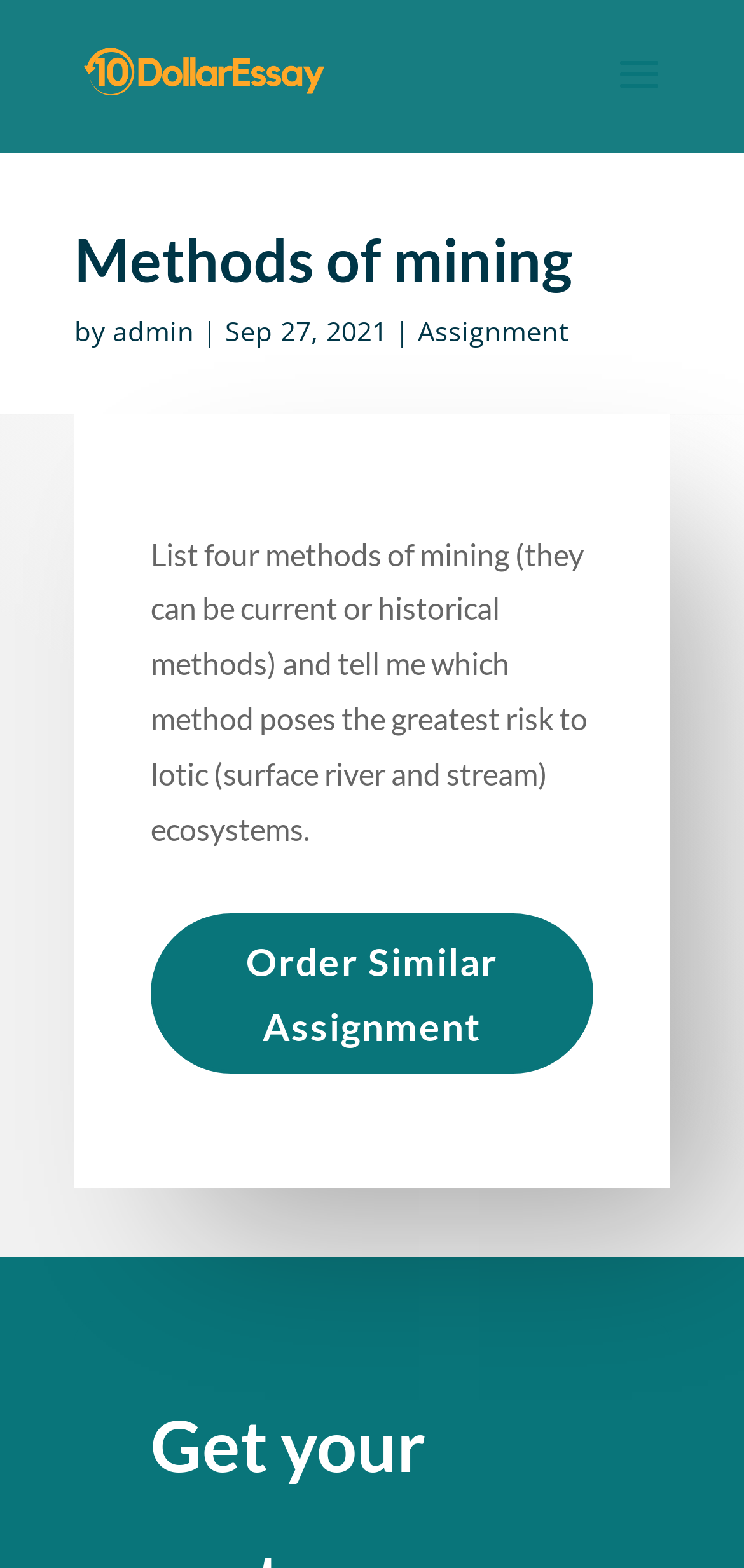What can be done with a similar assignment?
Examine the webpage screenshot and provide an in-depth answer to the question.

The link element with the text 'Order Similar Assignment' suggests that a similar assignment can be ordered.